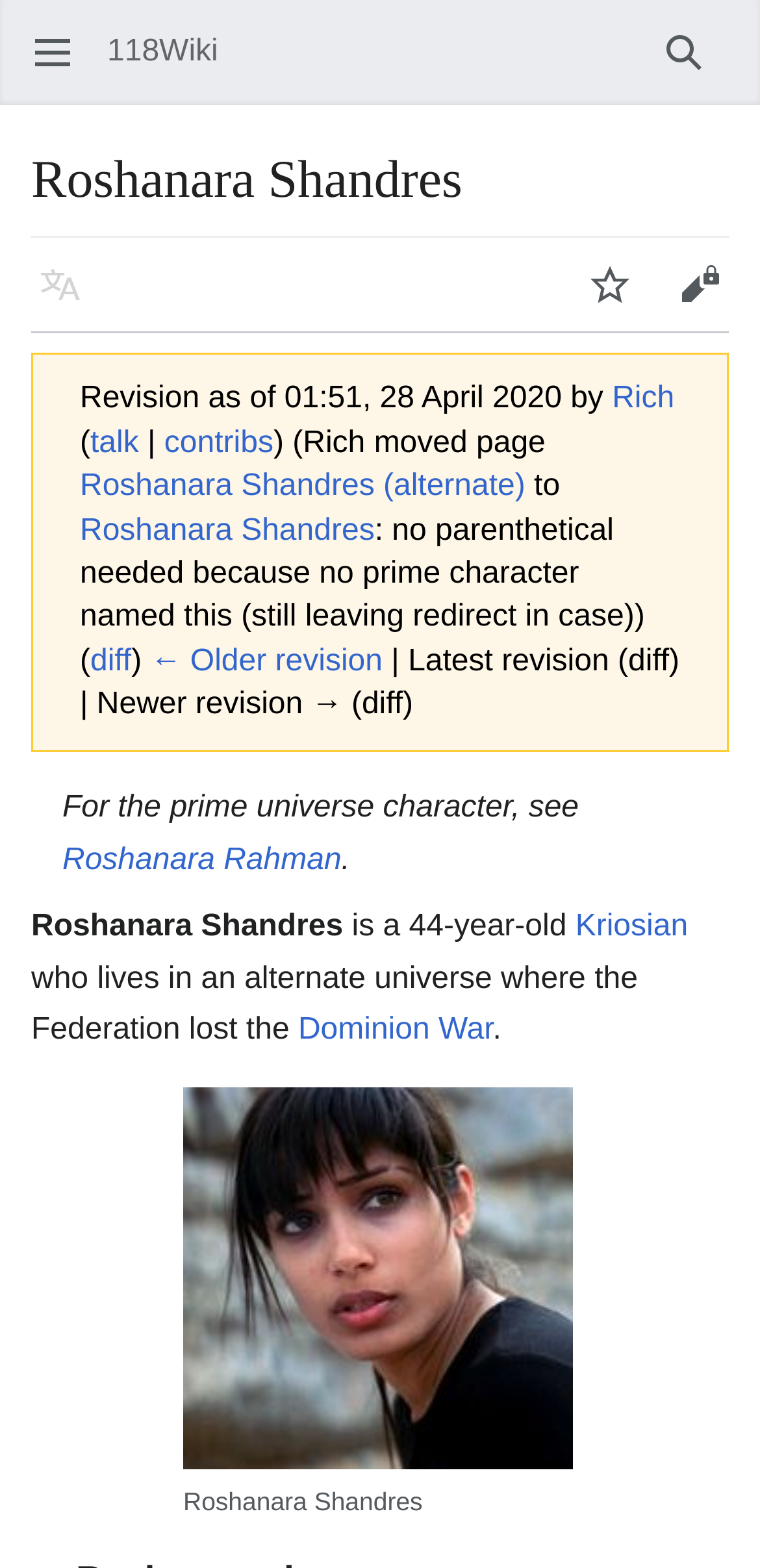Describe all the visual and textual components of the webpage comprehensively.

The webpage is about Roshanara Shandres, a 44-year-old Kriosian who lives in an alternate universe where the Federation lost the Dominion War. At the top left corner, there is a button to open the main menu. On the top right corner, there is a search button. Below the search button, there is a heading with the title "Roshanara Shandres". 

On the top middle section, there are three buttons: "Language", "Watch", and "Edit". Below these buttons, there is a line of text indicating the revision history of the page, including the date and time of the last revision, and the user who made the revision. 

Following this, there is a section with links to related pages, including the user's talk page, contributions, and a redirect to an alternate page. There is also a description of the page revision history, including a link to the previous revision and the next revision.

In the main content area, there is a description list with a single detail item. This item contains a paragraph of text describing Roshanara Shandres, including a link to a related character, Roshanara Rahman. 

Below this, there is a section with two paragraphs of text describing Roshanara Shandres in more detail, including her age, species, and the universe she lives in. There is also a link to the Dominion War. 

At the bottom of the page, there is a link and a repetition of the title "Roshanara Shandres".